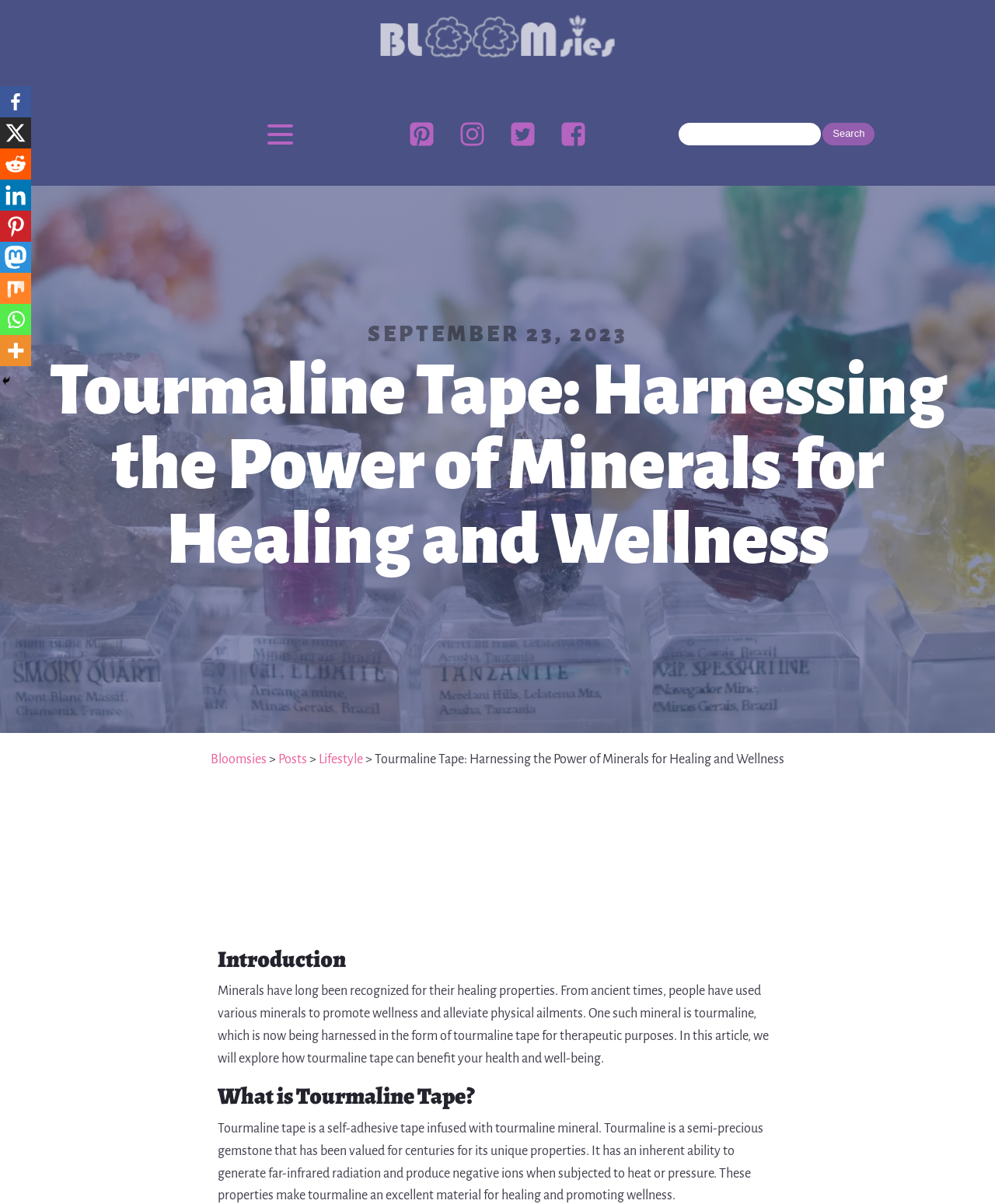From the details in the image, provide a thorough response to the question: What is the name of the website?

I found the name of the website by looking at the link element with ID 267, which has a bounding box coordinate of [0.212, 0.625, 0.268, 0.637]. The text of this link element is 'Bloomsies', which is likely the name of the website.